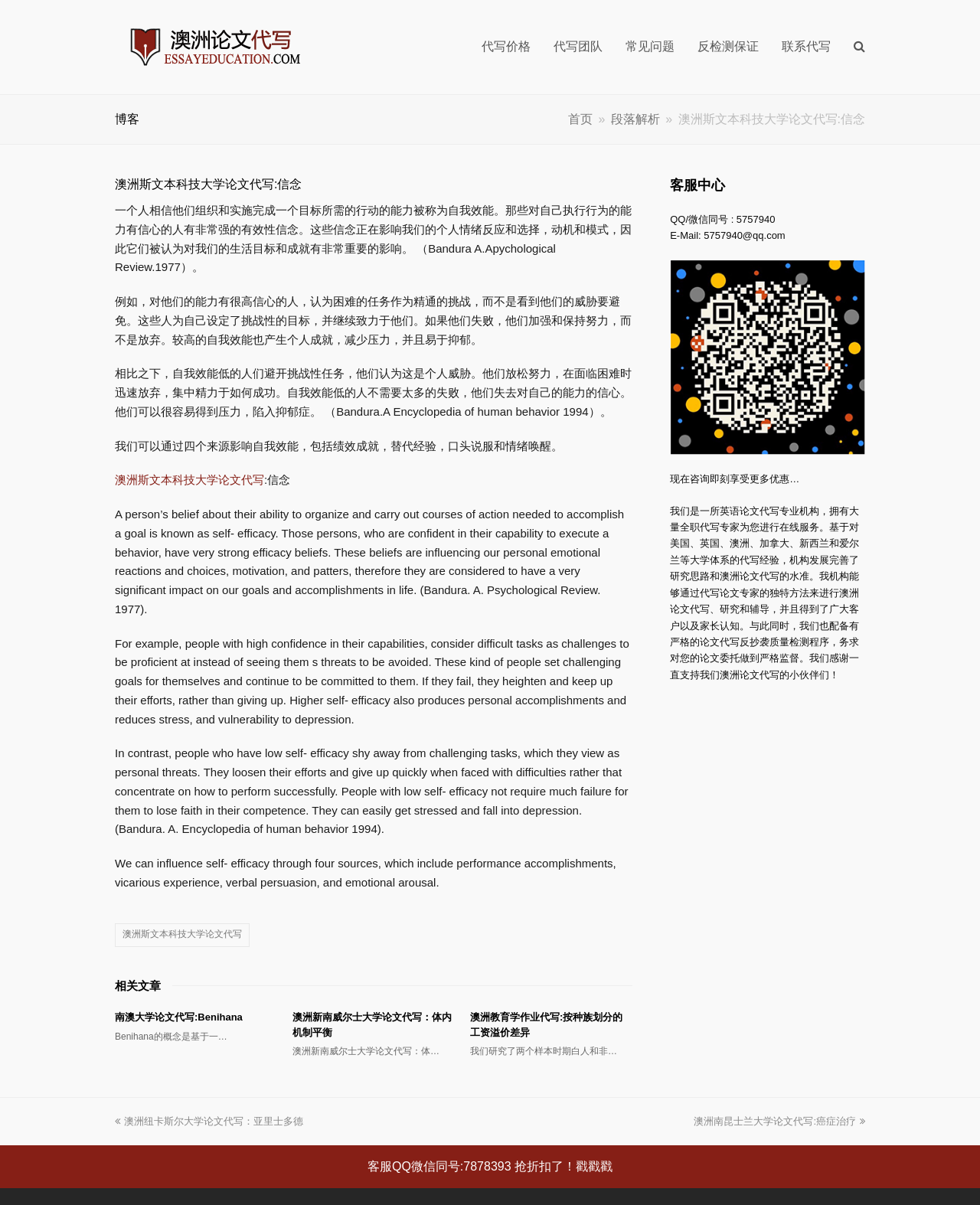Answer the following query concisely with a single word or phrase:
What is the name of the university mentioned in the heading?

澳洲斯文本科技大学